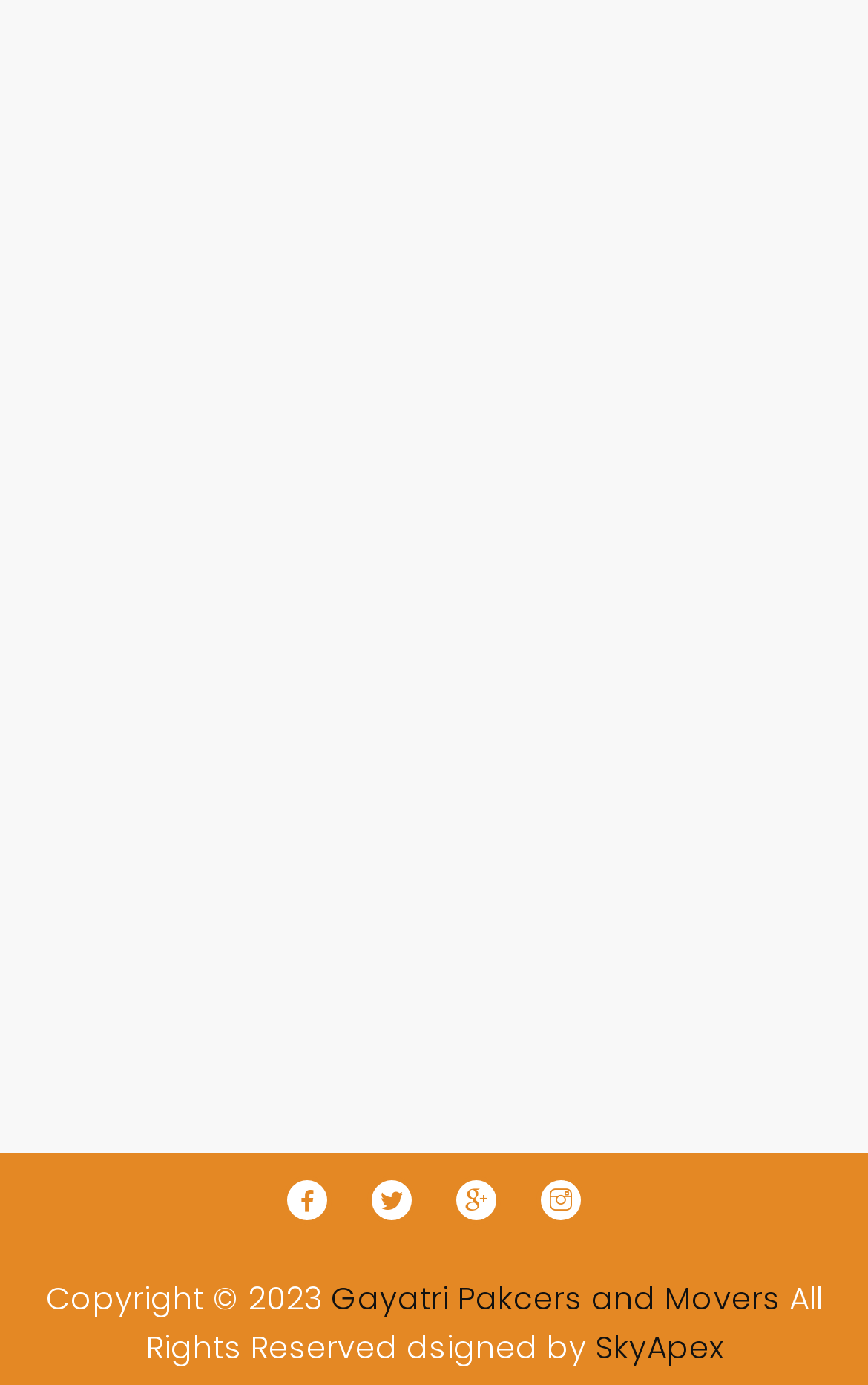How many links are at the bottom of the webpage?
Based on the screenshot, answer the question with a single word or phrase.

5